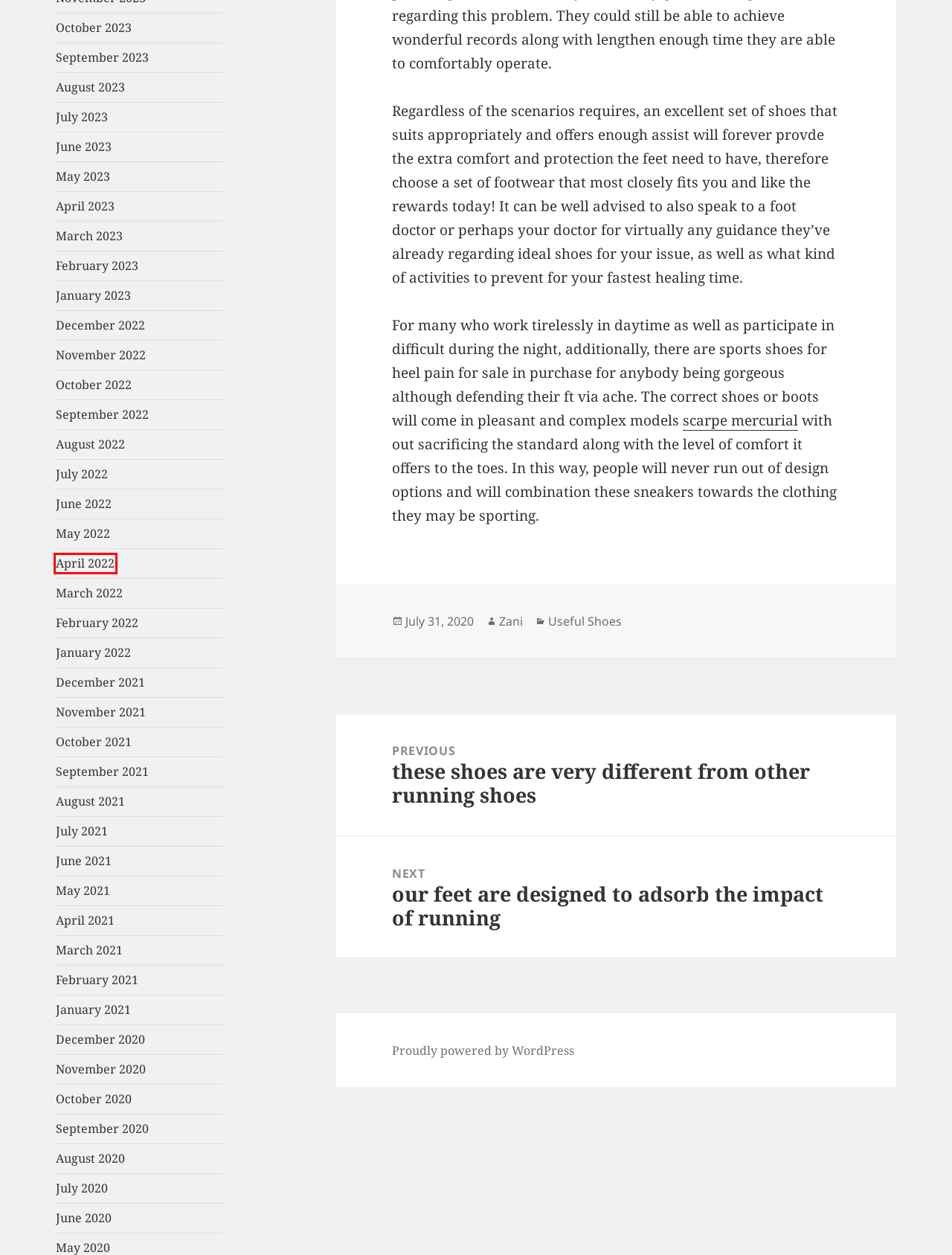You are provided with a screenshot of a webpage that has a red bounding box highlighting a UI element. Choose the most accurate webpage description that matches the new webpage after clicking the highlighted element. Here are your choices:
A. December 2022 – Useful Daily's Blog
B. November 2020 – Useful Daily's Blog
C. May 2023 – Useful Daily's Blog
D. March 2023 – Useful Daily's Blog
E. March 2021 – Useful Daily's Blog
F. September 2021 – Useful Daily's Blog
G. April 2022 – Useful Daily's Blog
H. Zani – Useful Daily's Blog

G